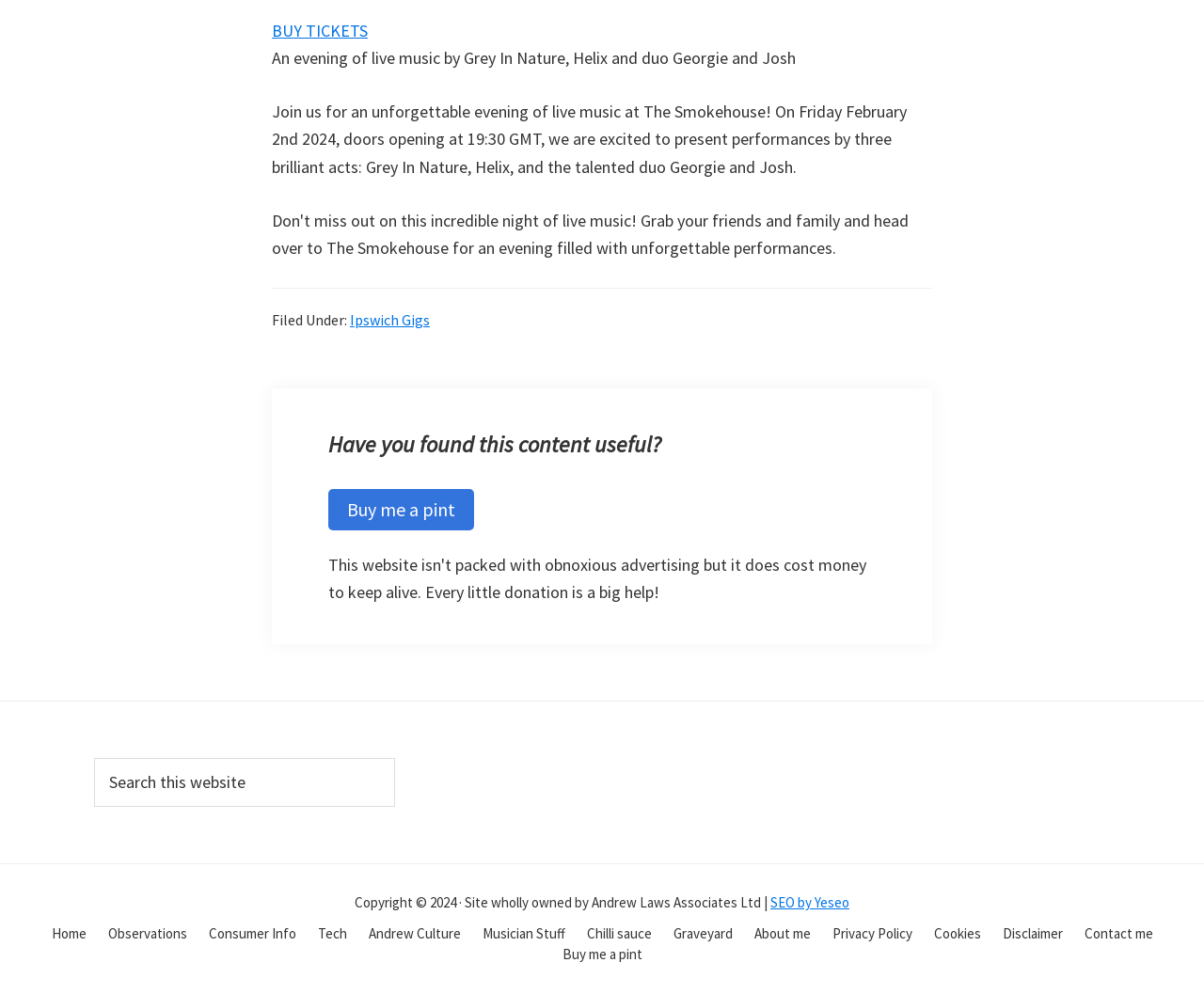Can you specify the bounding box coordinates for the region that should be clicked to fulfill this instruction: "Buy tickets".

[0.226, 0.02, 0.305, 0.041]